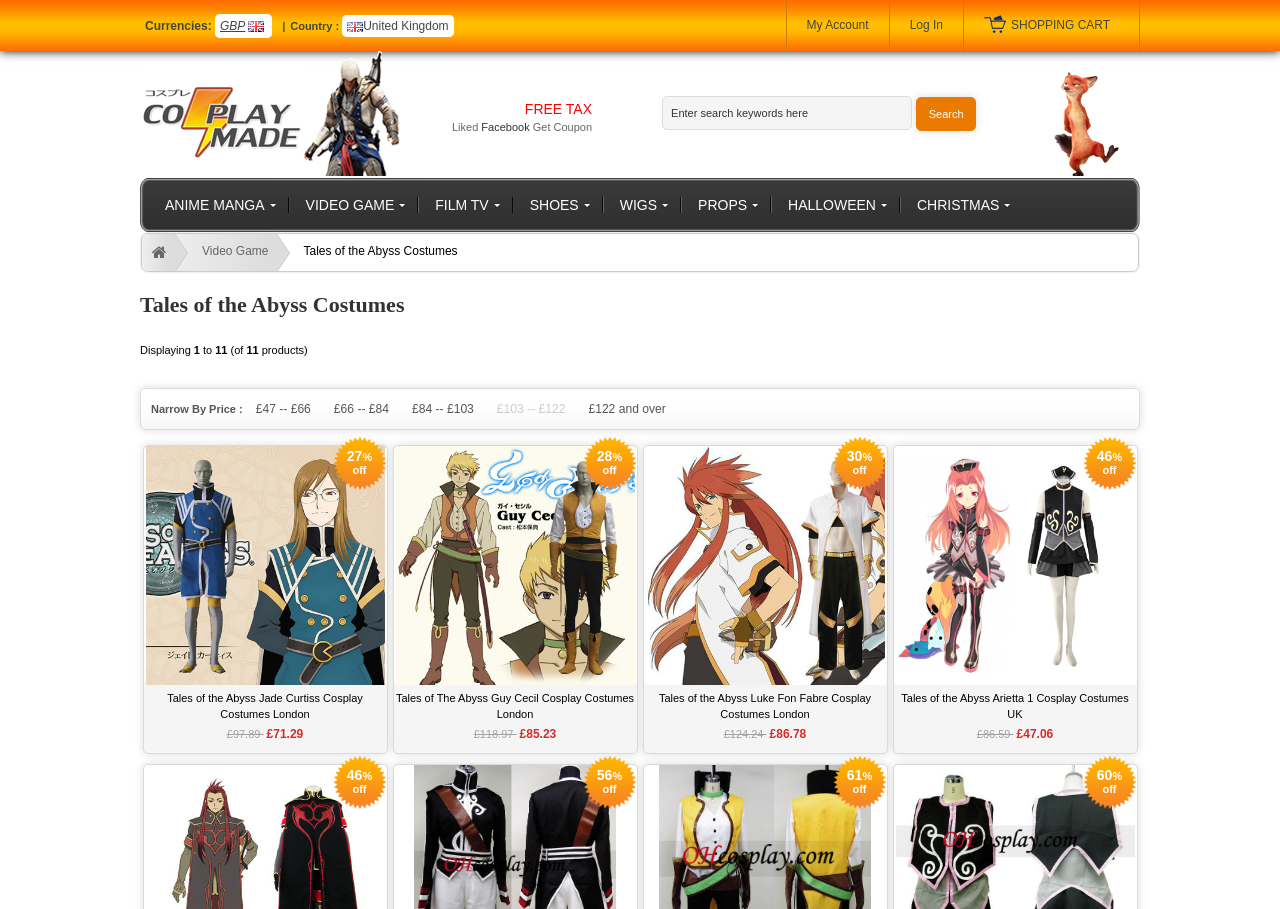Please locate the clickable area by providing the bounding box coordinates to follow this instruction: "View Tales of the Abyss Jade Curtiss Cosplay Costumes".

[0.114, 0.743, 0.3, 0.756]